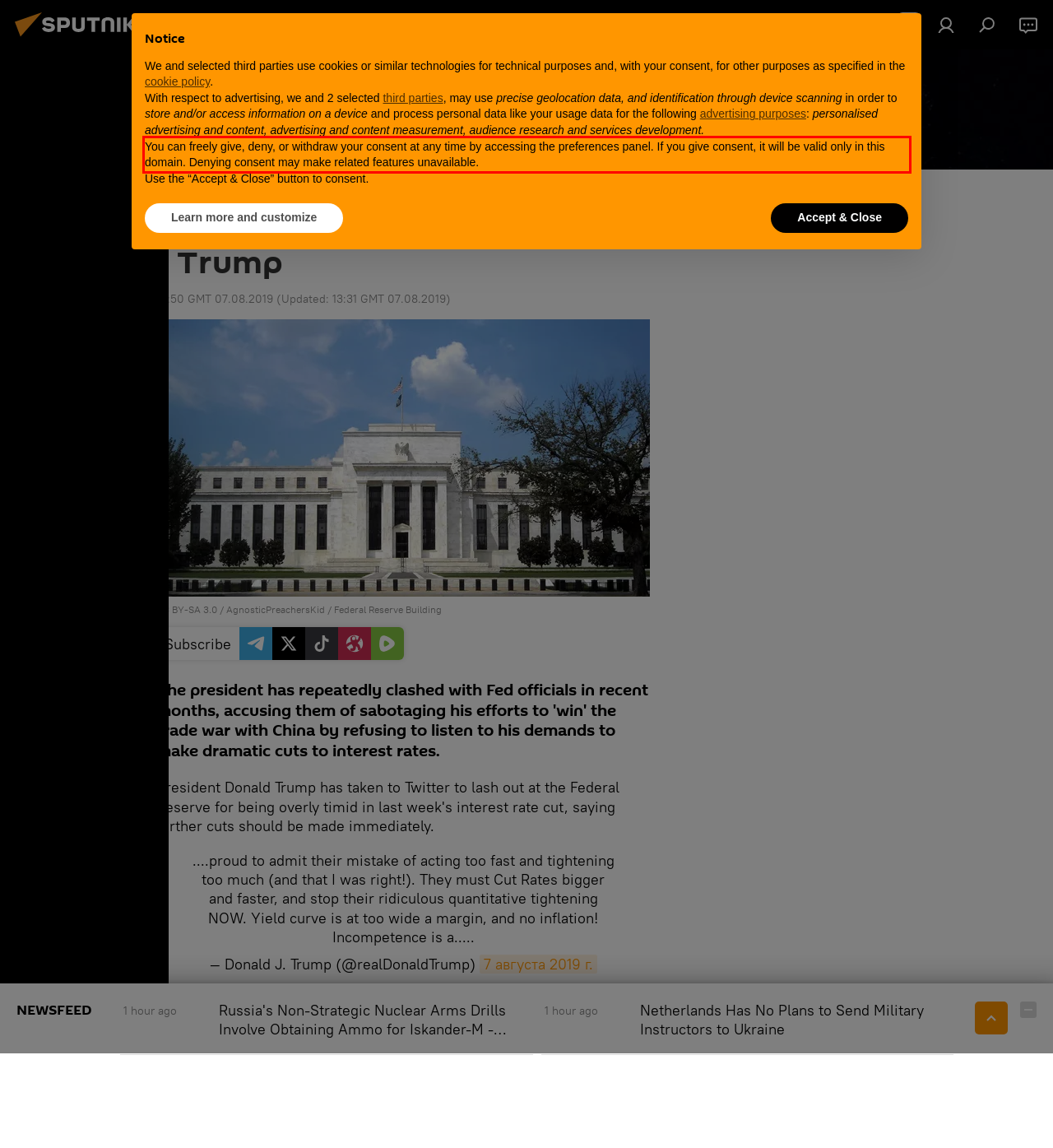Observe the screenshot of the webpage, locate the red bounding box, and extract the text content within it.

You can freely give, deny, or withdraw your consent at any time by accessing the preferences panel. If you give consent, it will be valid only in this domain. Denying consent may make related features unavailable.